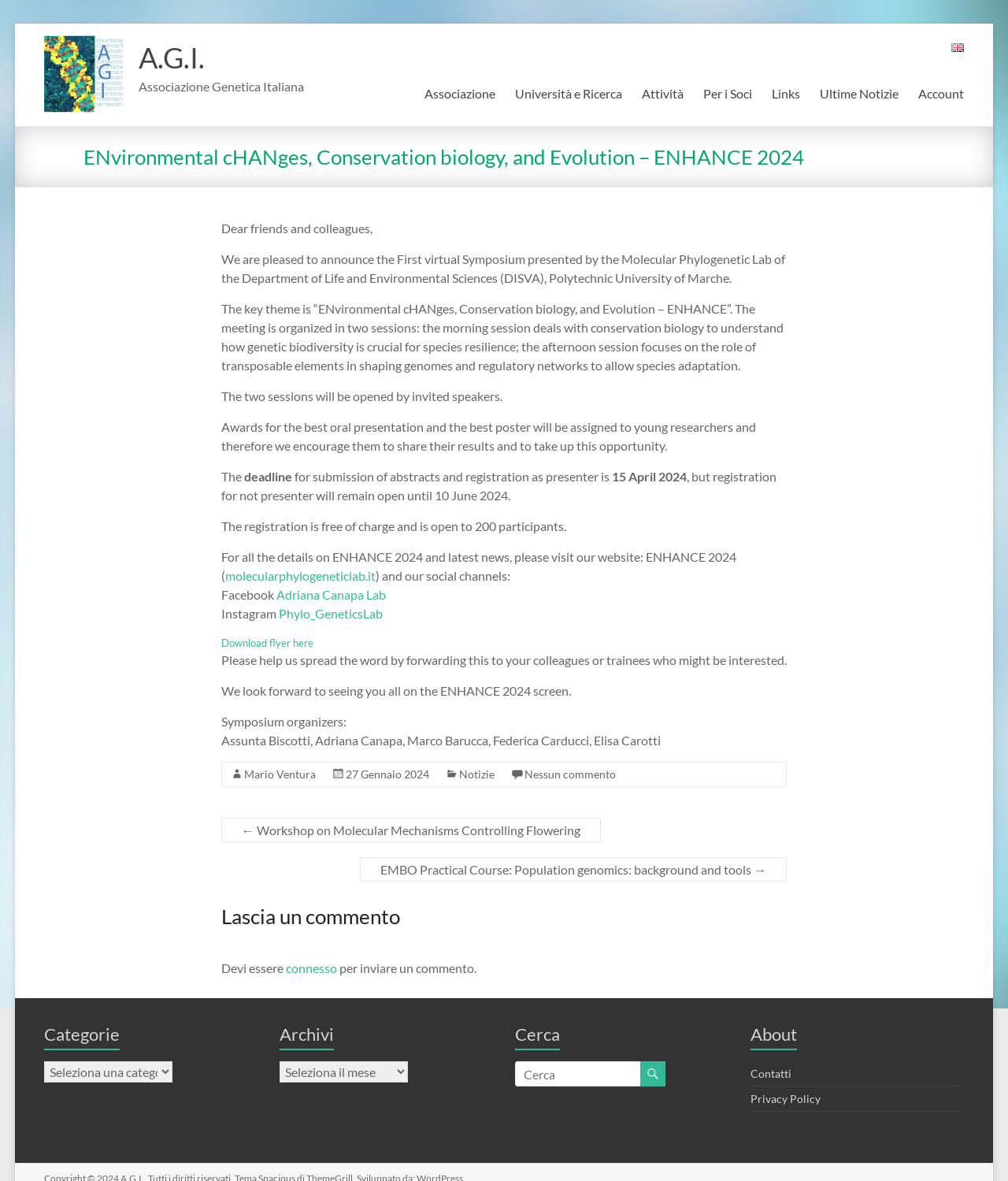Pinpoint the bounding box coordinates of the clickable element needed to complete the instruction: "Download the flyer by clicking on the link". The coordinates should be provided as four float numbers between 0 and 1: [left, top, right, bottom].

[0.219, 0.539, 0.311, 0.55]